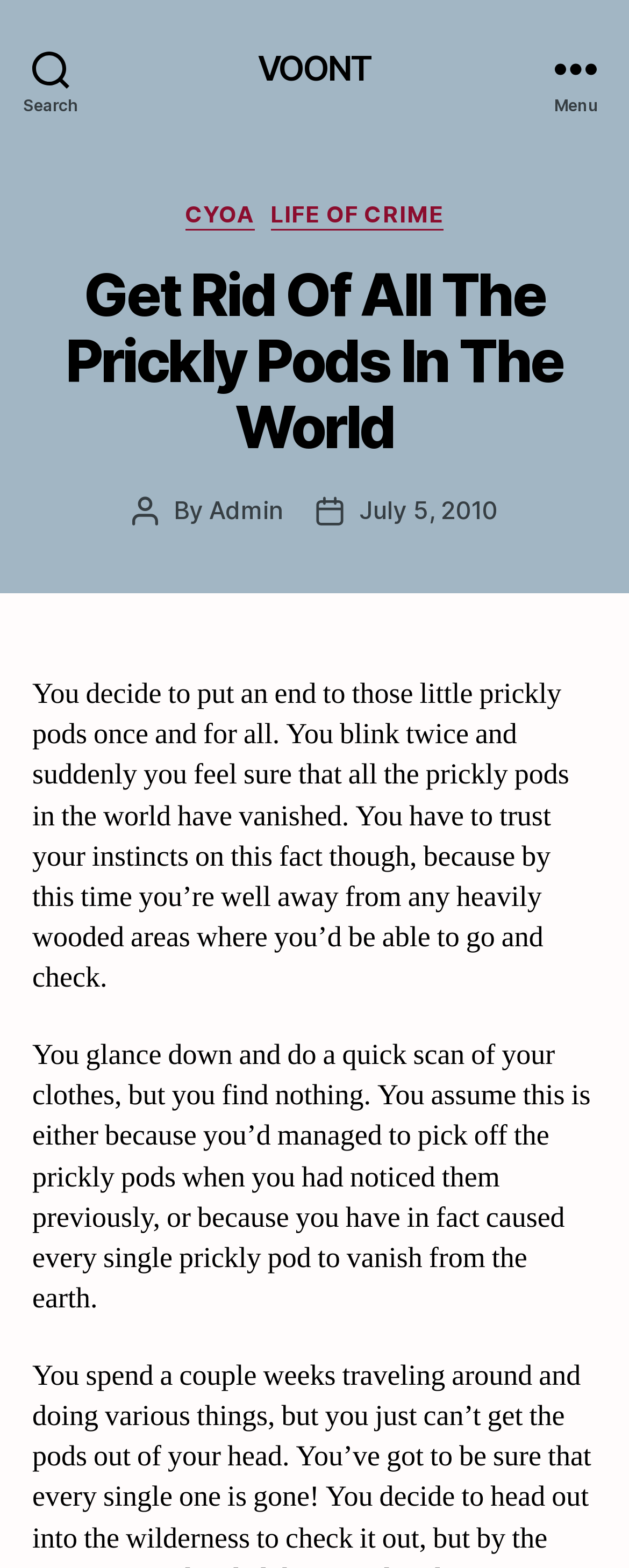Detail the webpage's structure and highlights in your description.

The webpage is about getting rid of prickly pods, with a focus on a story or article. At the top left, there is a search button, and to the right of it, a link to "VOONT". On the top right, there is a menu button. 

When the menu button is expanded, a header section appears, containing several links to categories, including "CYOA" and "LIFE OF CRIME". Below the header, there is a large heading that reads "Get Rid Of All The Prickly Pods In The World". 

Underneath the heading, there is a section with information about the post, including the author, "Admin", and the post date, "July 5, 2010". The main content of the page is a story or article, which is divided into two paragraphs. The first paragraph describes the decision to get rid of prickly pods and the feeling of certainty that they have vanished. The second paragraph describes the protagonist's actions after making this decision, including checking their clothes for any remaining prickly pods.